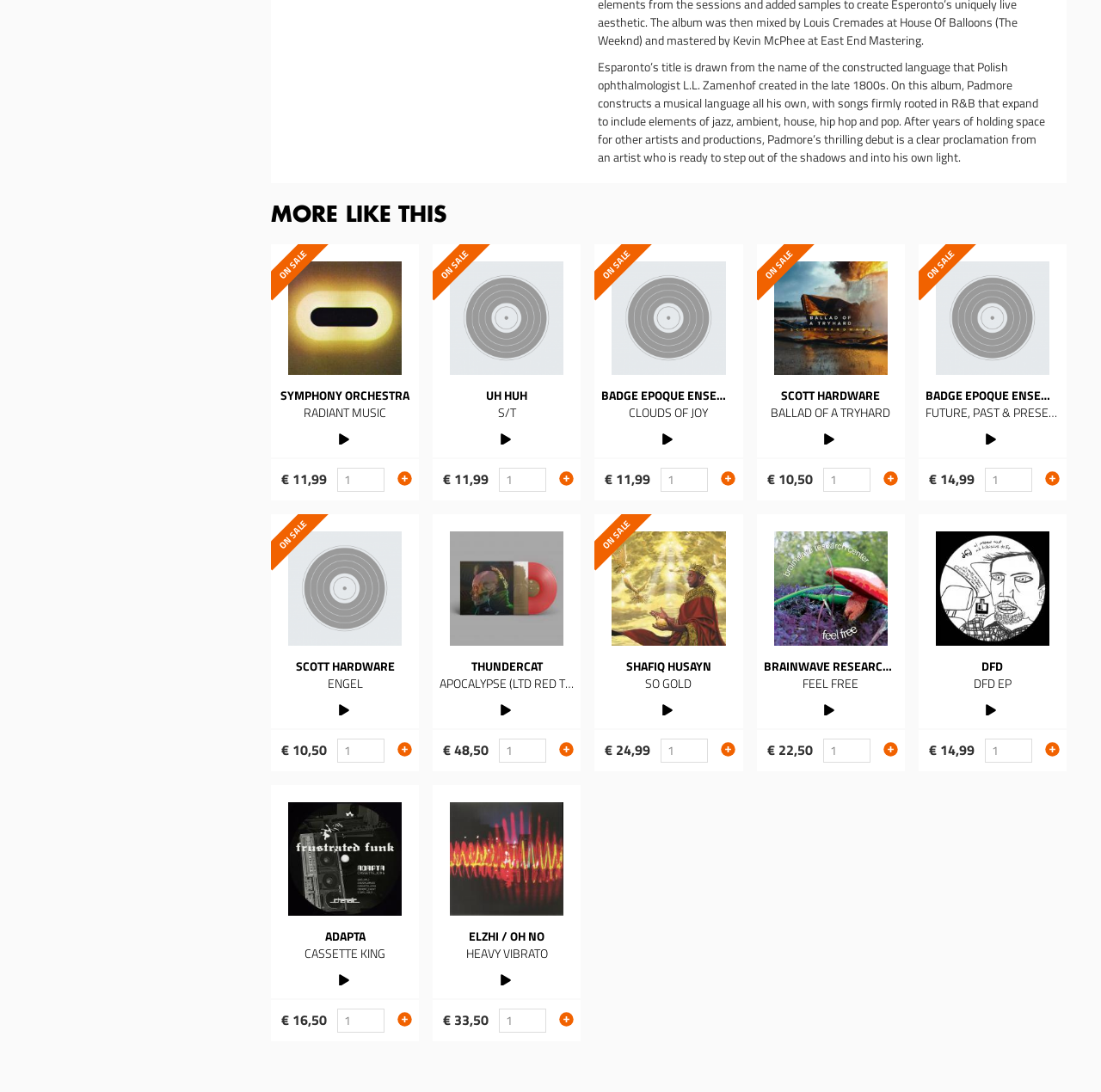What is the name of the album with the price €48,50?
Answer the question in a detailed and comprehensive manner.

I found the album name by looking at the text above the 'ADD TO CART' button with the price '€48,50', which is 'APOCALYPSE (LTD RED TEN YEAR ANNIVERSARY LP+MP3)'.